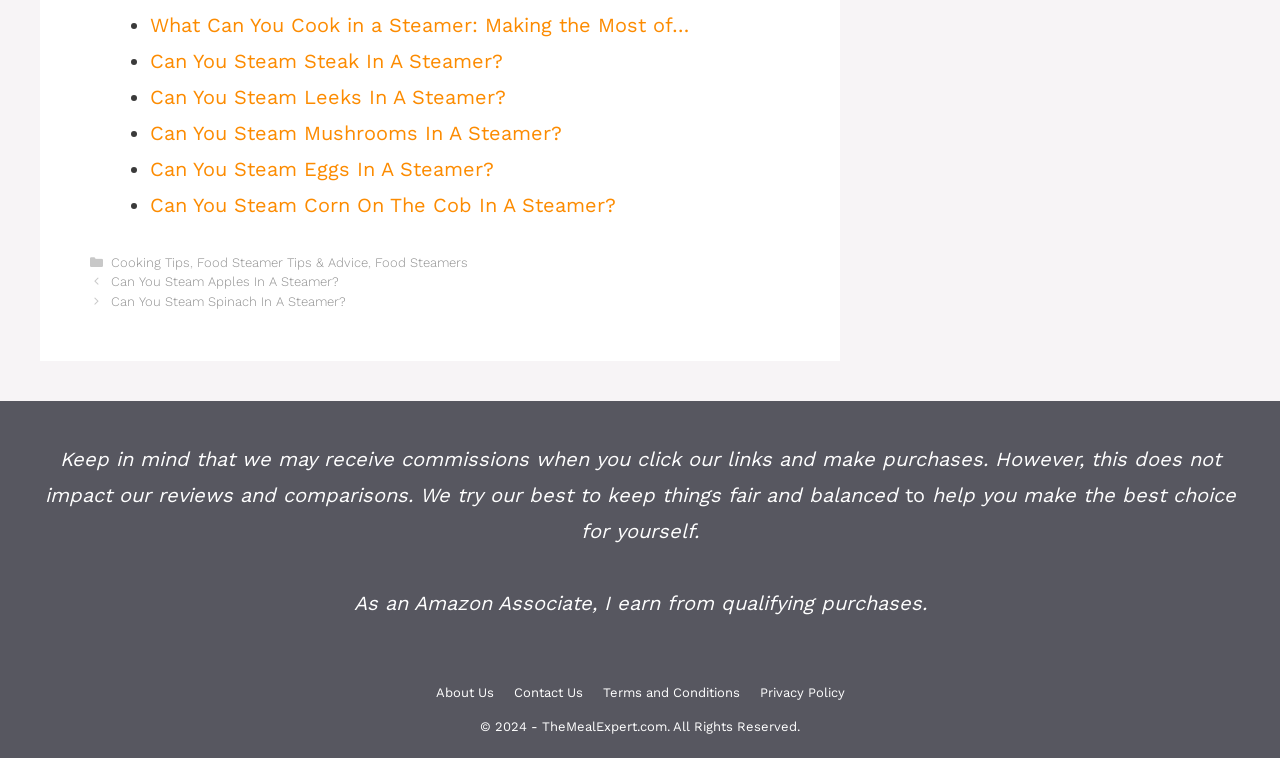What is the purpose of the disclaimer at the bottom of the webpage?
Using the image, respond with a single word or phrase.

To disclose affiliate relationships